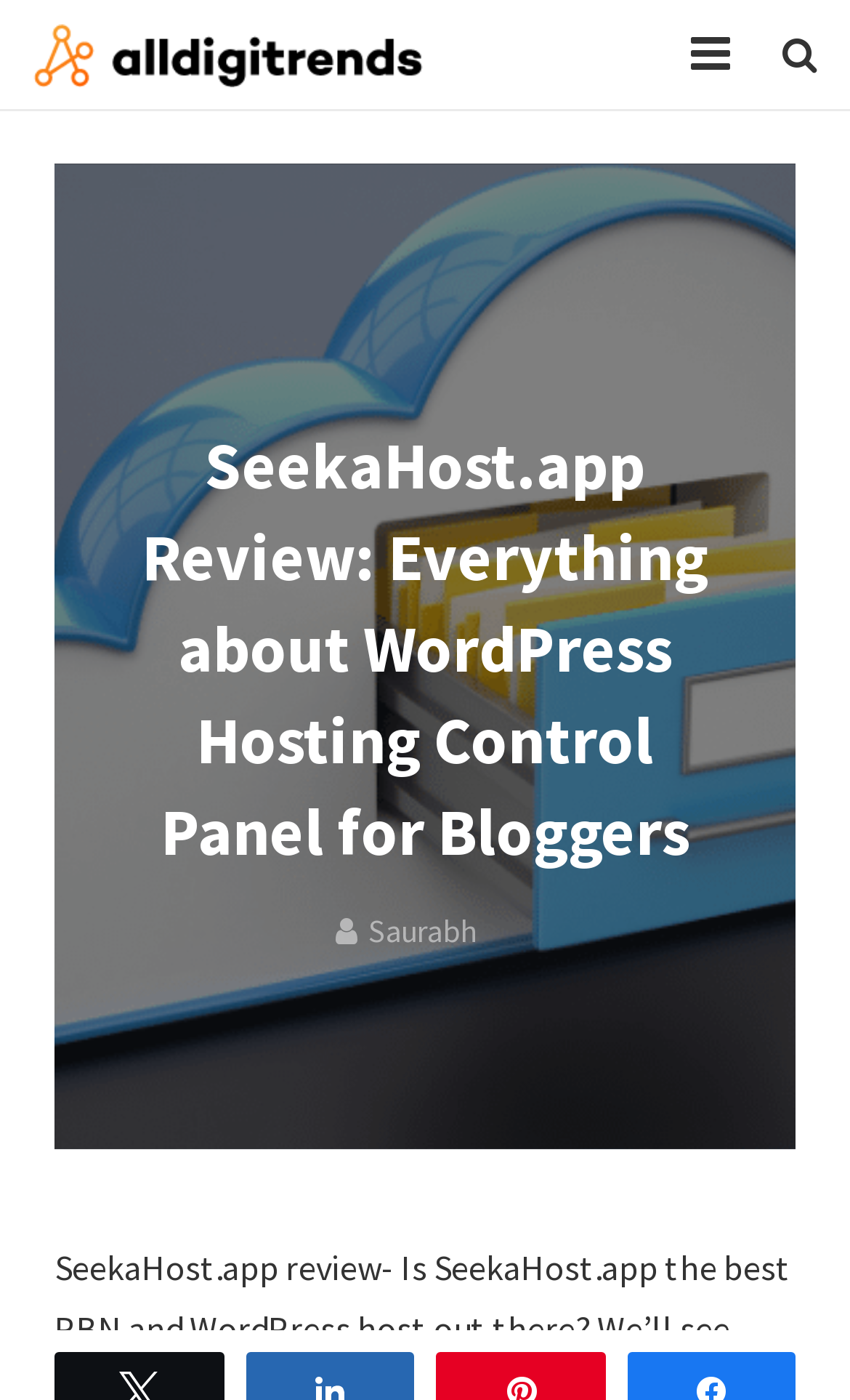Extract the main heading from the webpage content.

SeekaHost.app Review: Everything about WordPress Hosting Control Panel for Bloggers